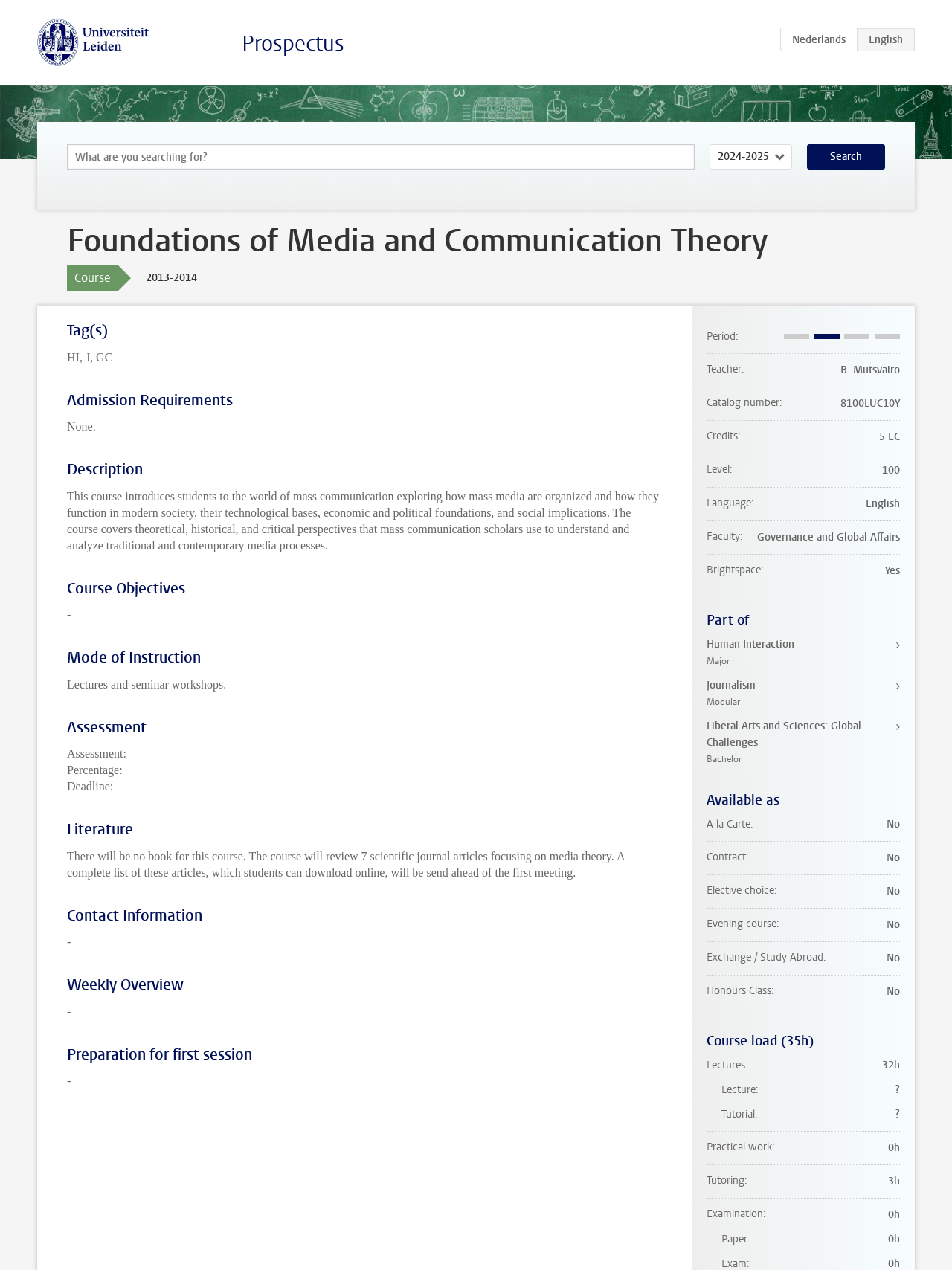Please identify the bounding box coordinates of the clickable area that will allow you to execute the instruction: "View course objectives".

[0.07, 0.455, 0.695, 0.471]